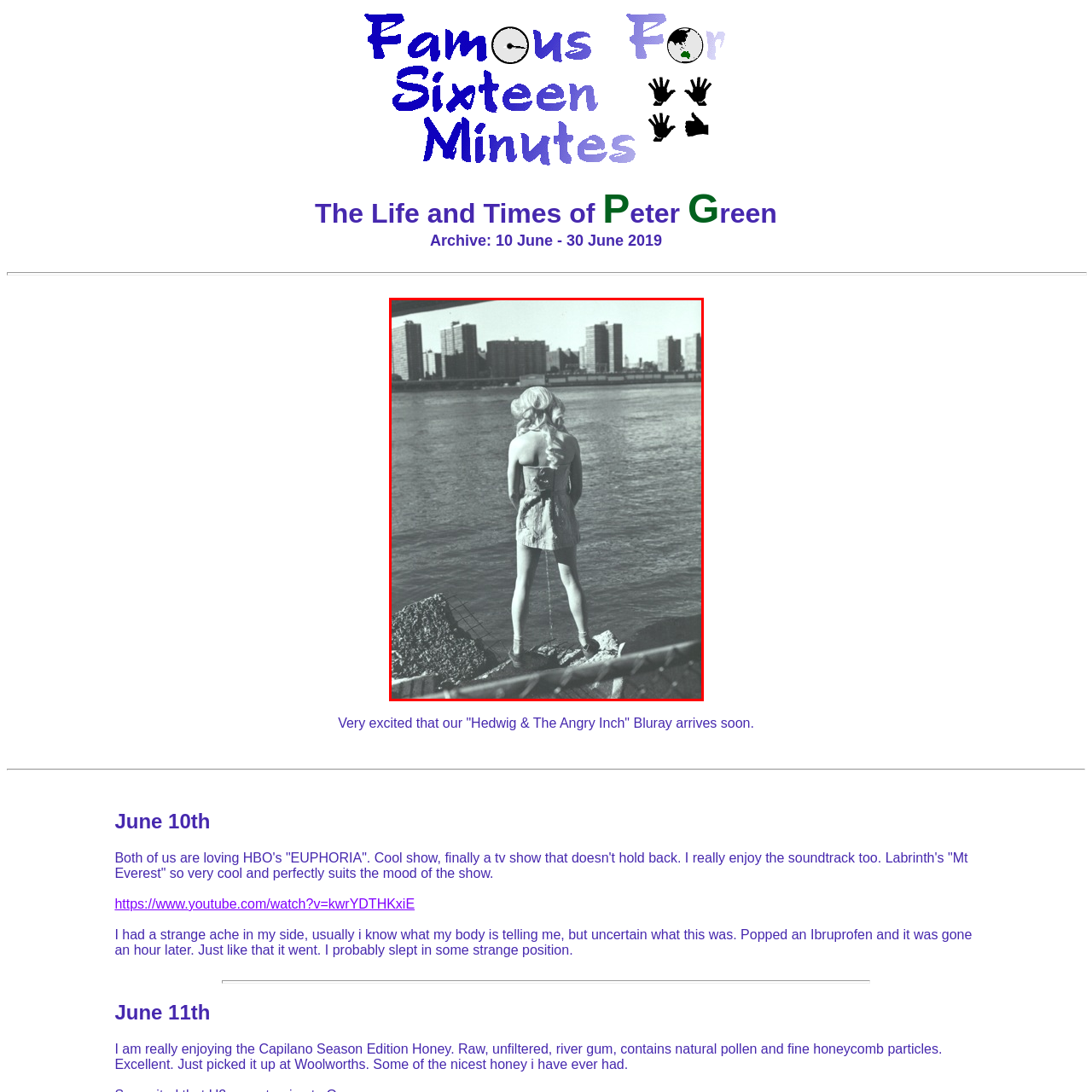Carefully look at the image inside the red box and answer the subsequent question in as much detail as possible, using the information from the image: 
What color is the woman's hair?

The caption describes the woman's hair as 'long, wavy blonde hair cascading down her back', which clearly indicates that her hair is blonde in color.